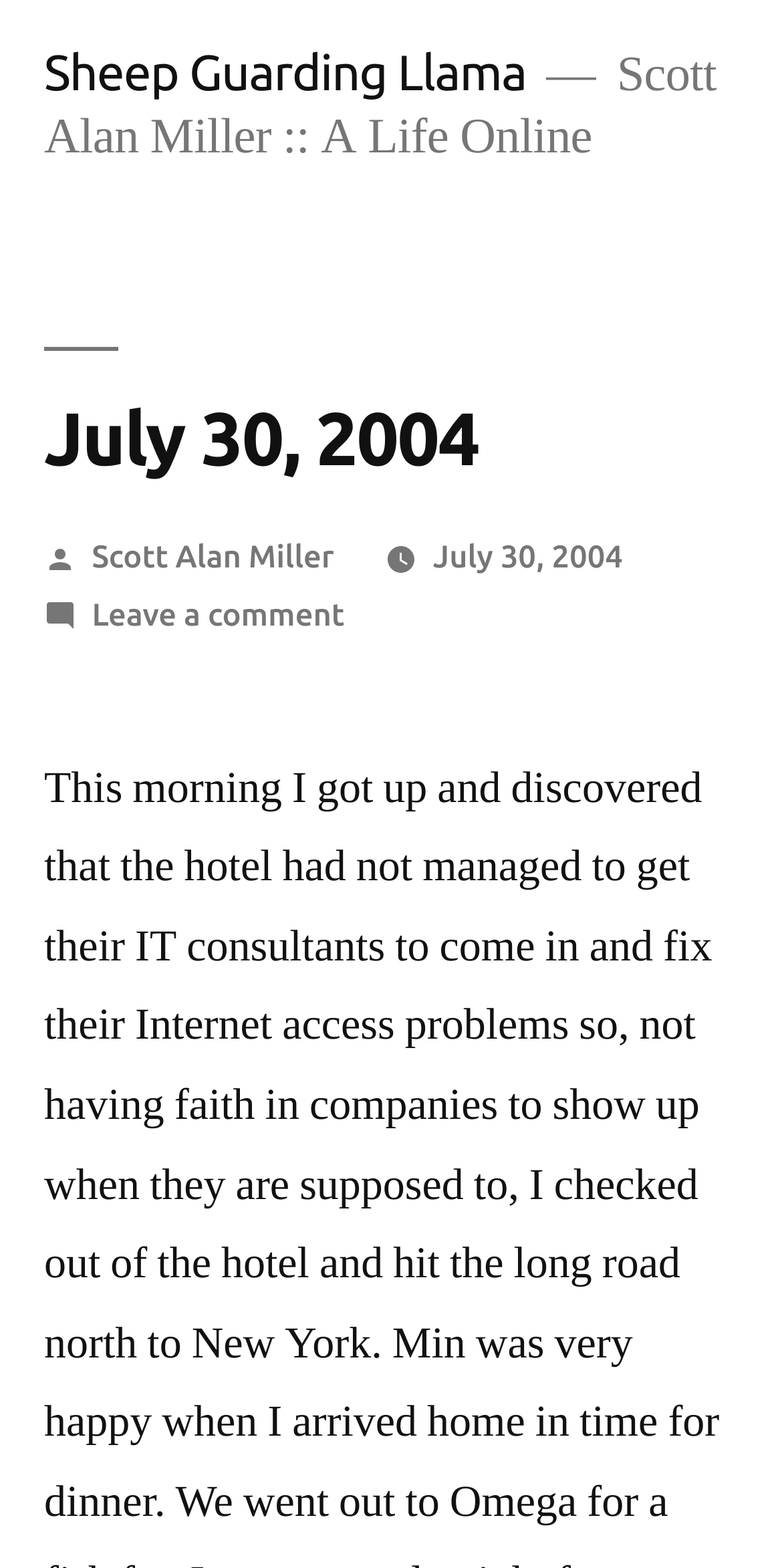Describe all significant elements and features of the webpage.

The webpage appears to be a blog post titled "Sheep Guarding Llama" dated July 30, 2004. At the top-left corner, there is a link to the post title "Sheep Guarding Llama". Next to it, there is a static text "Scott Alan Miller :: A Life Online", which is likely the blog's title or header.

Below the blog title, there is a header section that spans almost the entire width of the page. Within this section, there is a heading that displays the date "July 30, 2004". To the right of the date, there is a static text "Posted by" followed by a link to the author's name "Scott Alan Miller". Further to the right, there is another link to the date "July 30, 2004" which also contains a time element, although the time is not specified.

Below the author and date information, there is a link to "Leave a comment on July 30, 2004", which suggests that the blog post allows comments. Overall, the webpage appears to be a simple blog post with a title, date, author, and comment link.